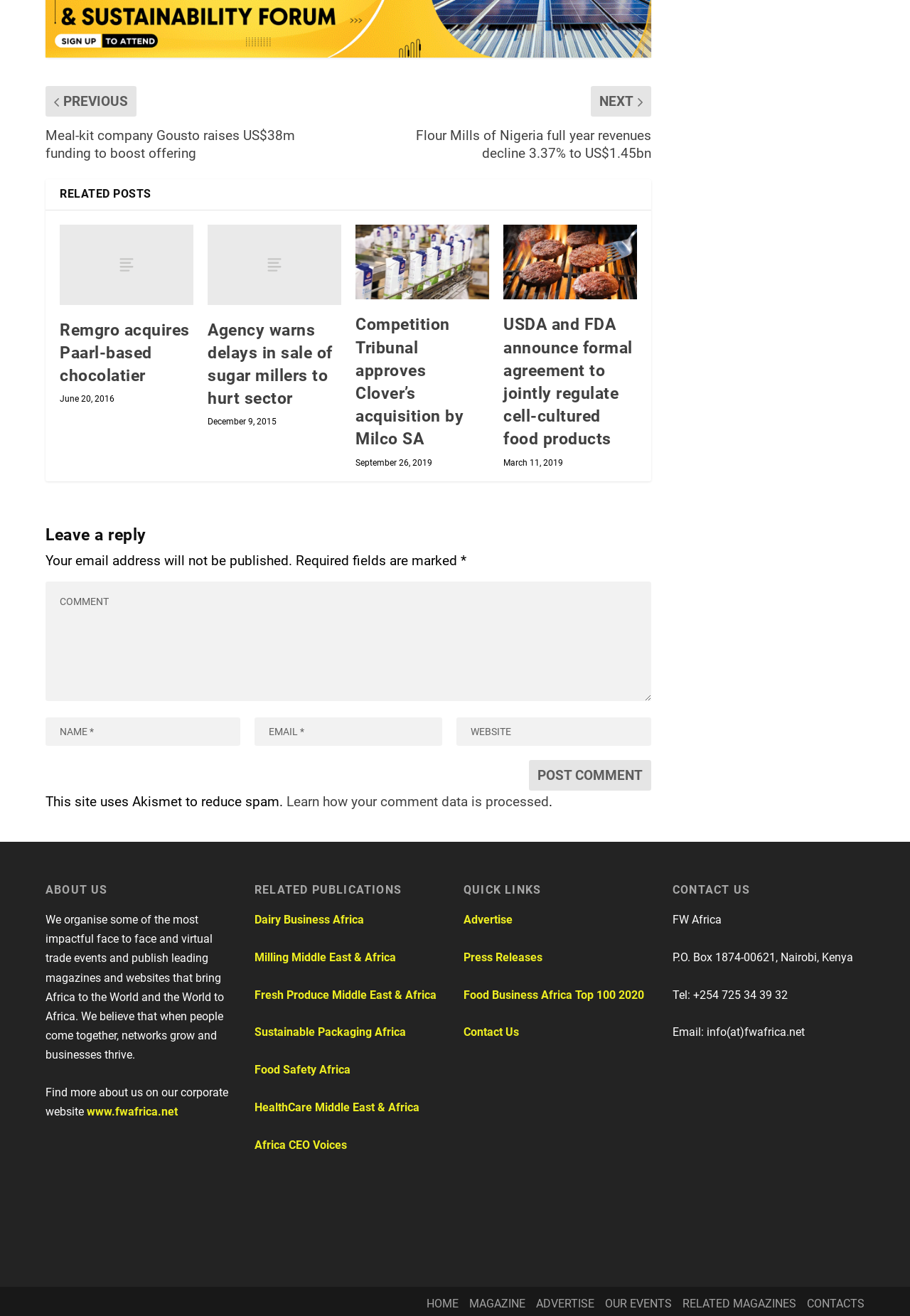With reference to the screenshot, provide a detailed response to the question below:
How many links are there in the 'RELATED PUBLICATIONS' section?

I counted the number of link elements under the heading 'RELATED PUBLICATIONS' with ID 123, and found 6 links.